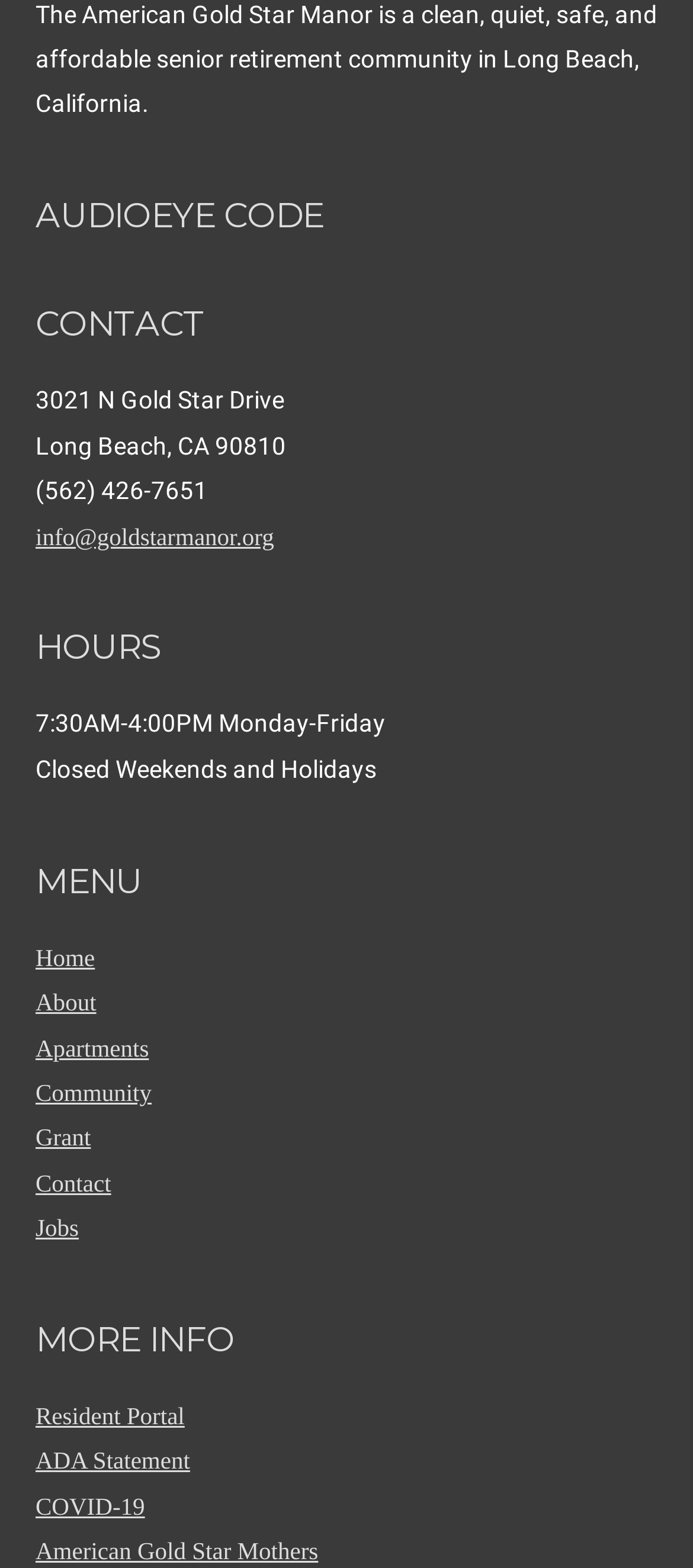Pinpoint the bounding box coordinates of the area that should be clicked to complete the following instruction: "Click on the 'Home' link". The coordinates must be given as four float numbers between 0 and 1, i.e., [left, top, right, bottom].

[0.051, 0.602, 0.137, 0.619]